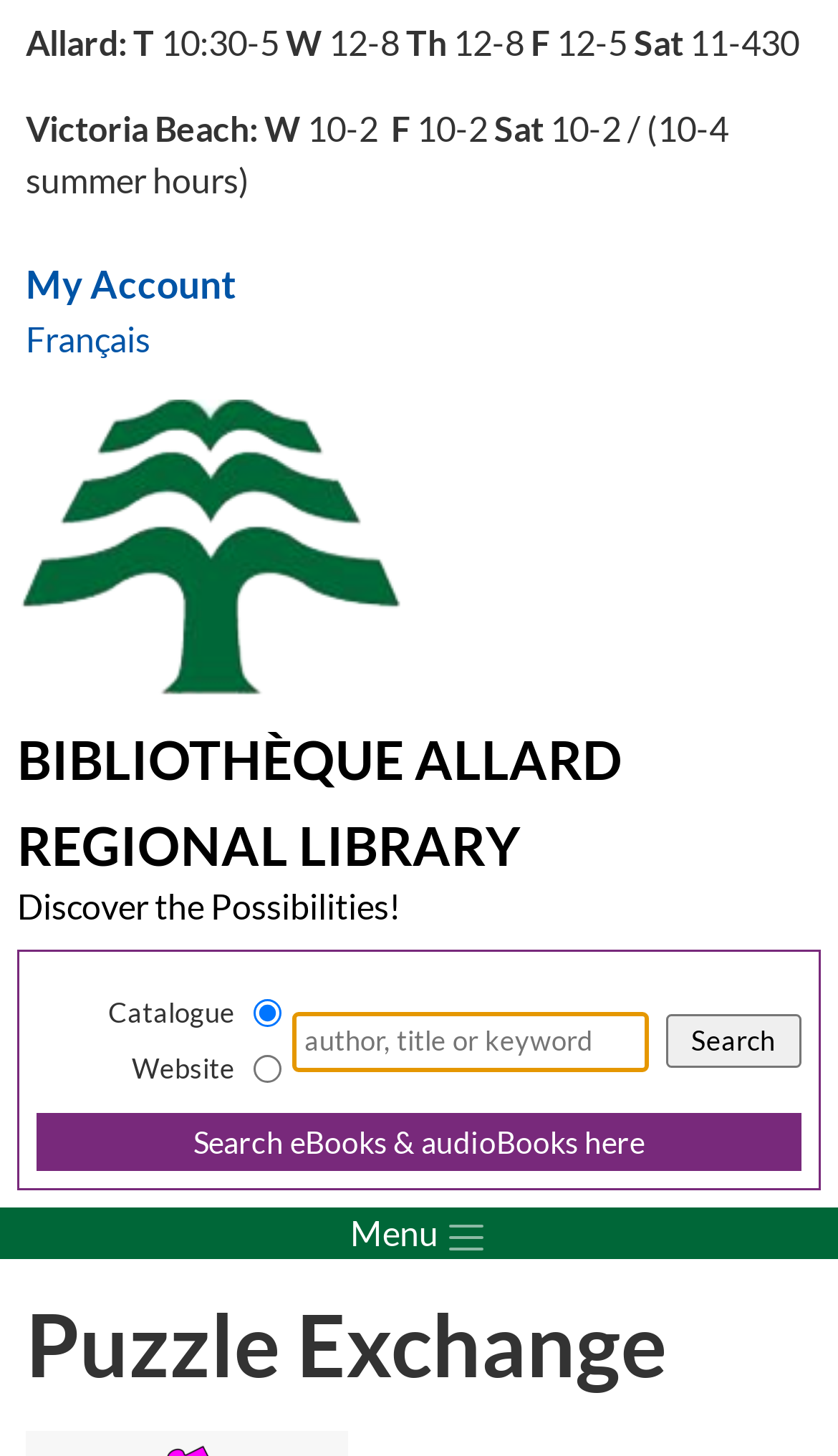Identify the bounding box coordinates for the UI element described as follows: My Account. Use the format (top-left x, top-left y, bottom-right x, bottom-right y) and ensure all values are floating point numbers between 0 and 1.

[0.031, 0.18, 0.282, 0.211]